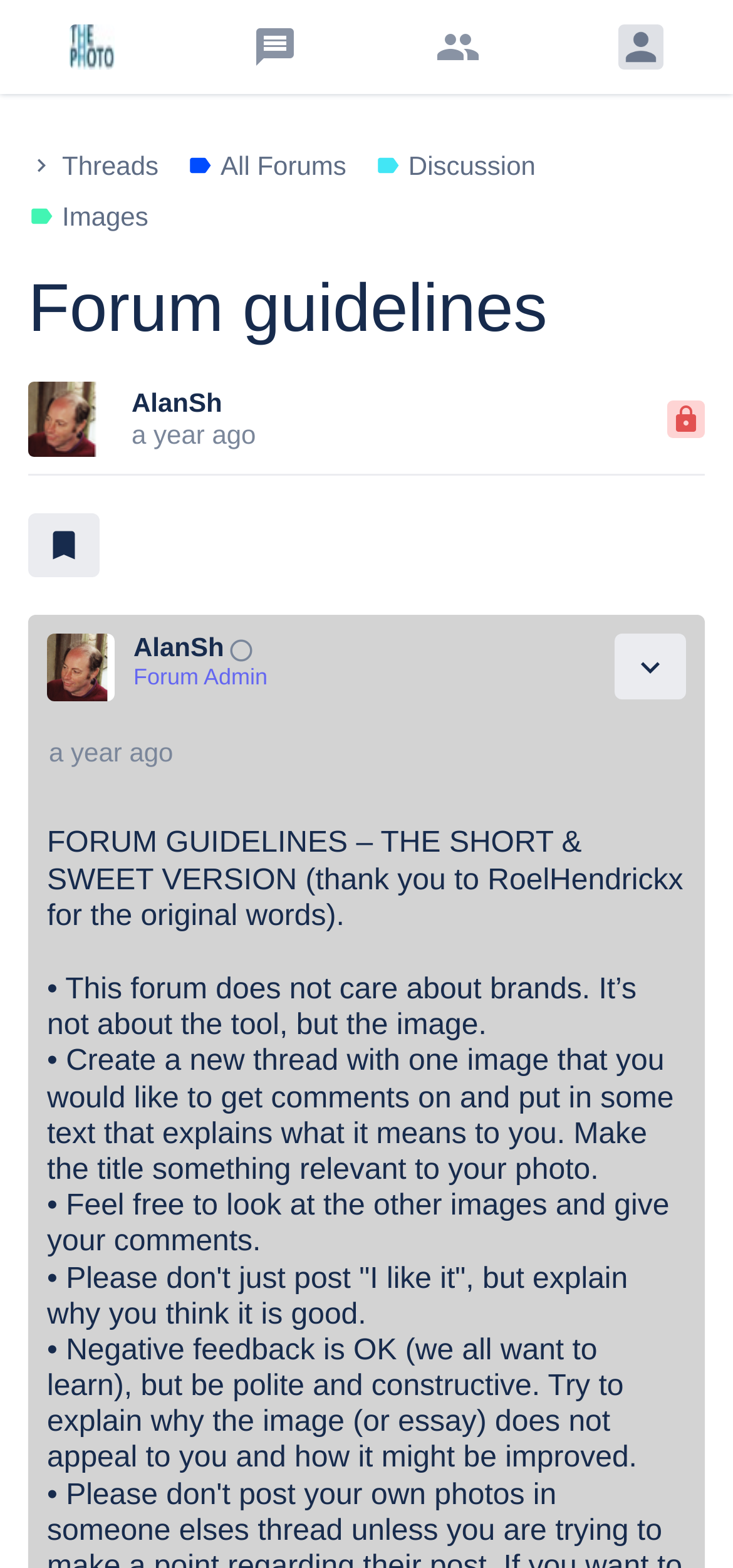Who started the current thread?
Please respond to the question with a detailed and informative answer.

I found the name 'AlanSh' next to the 'Started on' date, indicating that AlanSh is the one who started the thread.